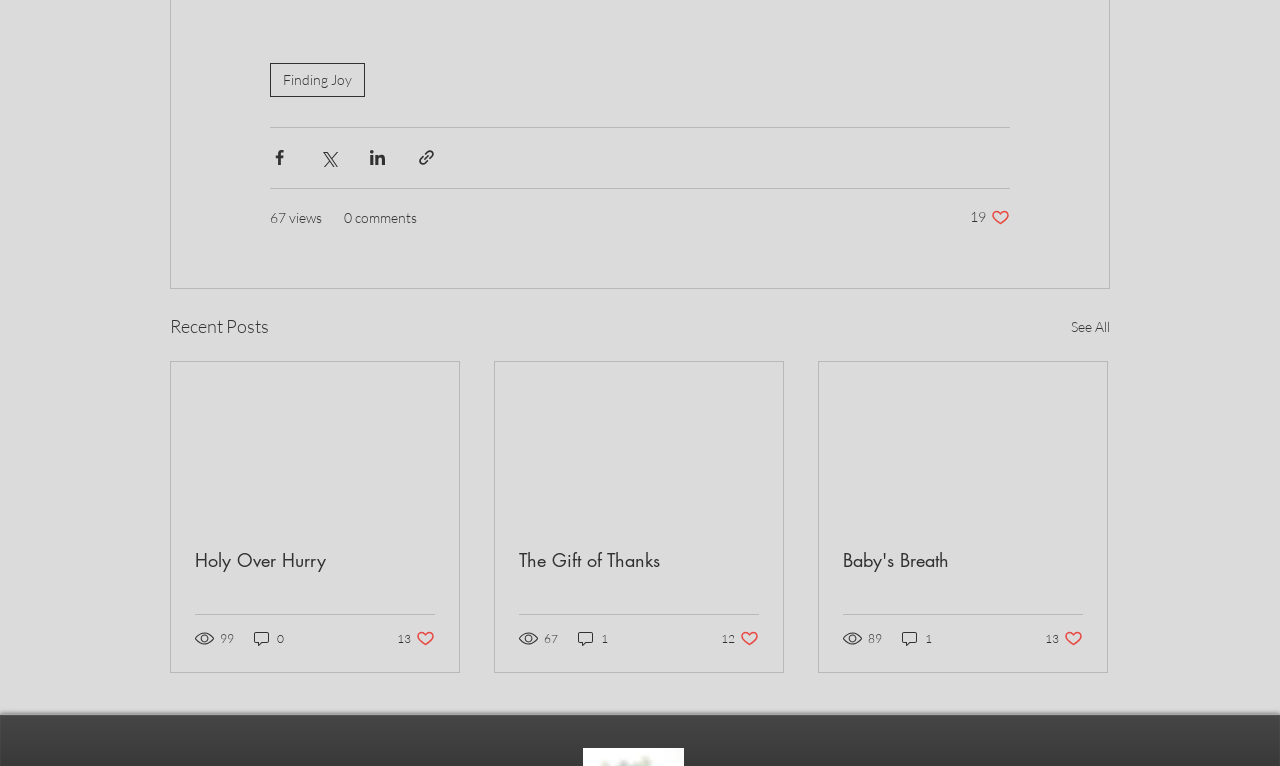Could you highlight the region that needs to be clicked to execute the instruction: "Go to Home"?

None